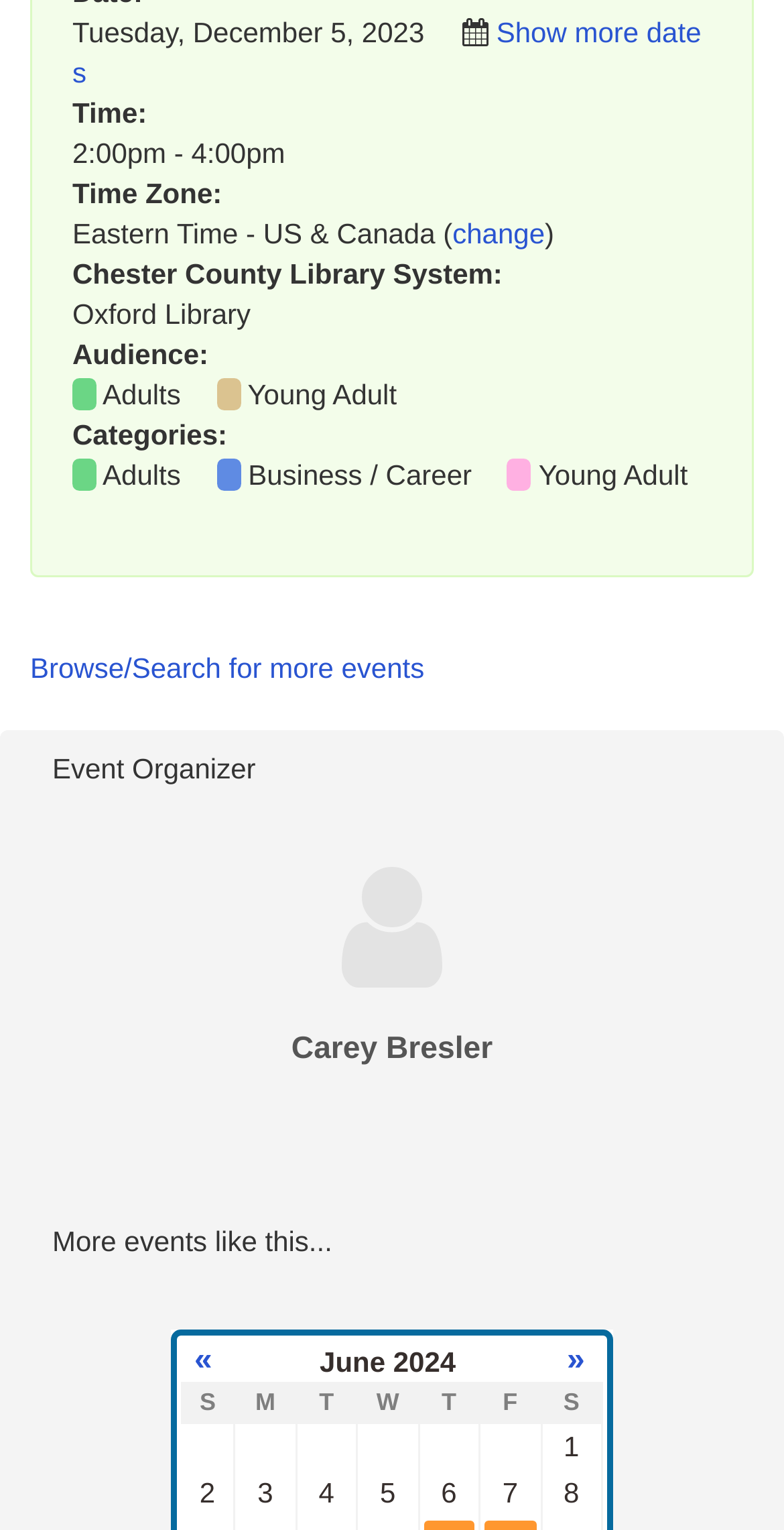Please indicate the bounding box coordinates of the element's region to be clicked to achieve the instruction: "view more articles in August 2023". Provide the coordinates as four float numbers between 0 and 1, i.e., [left, top, right, bottom].

None